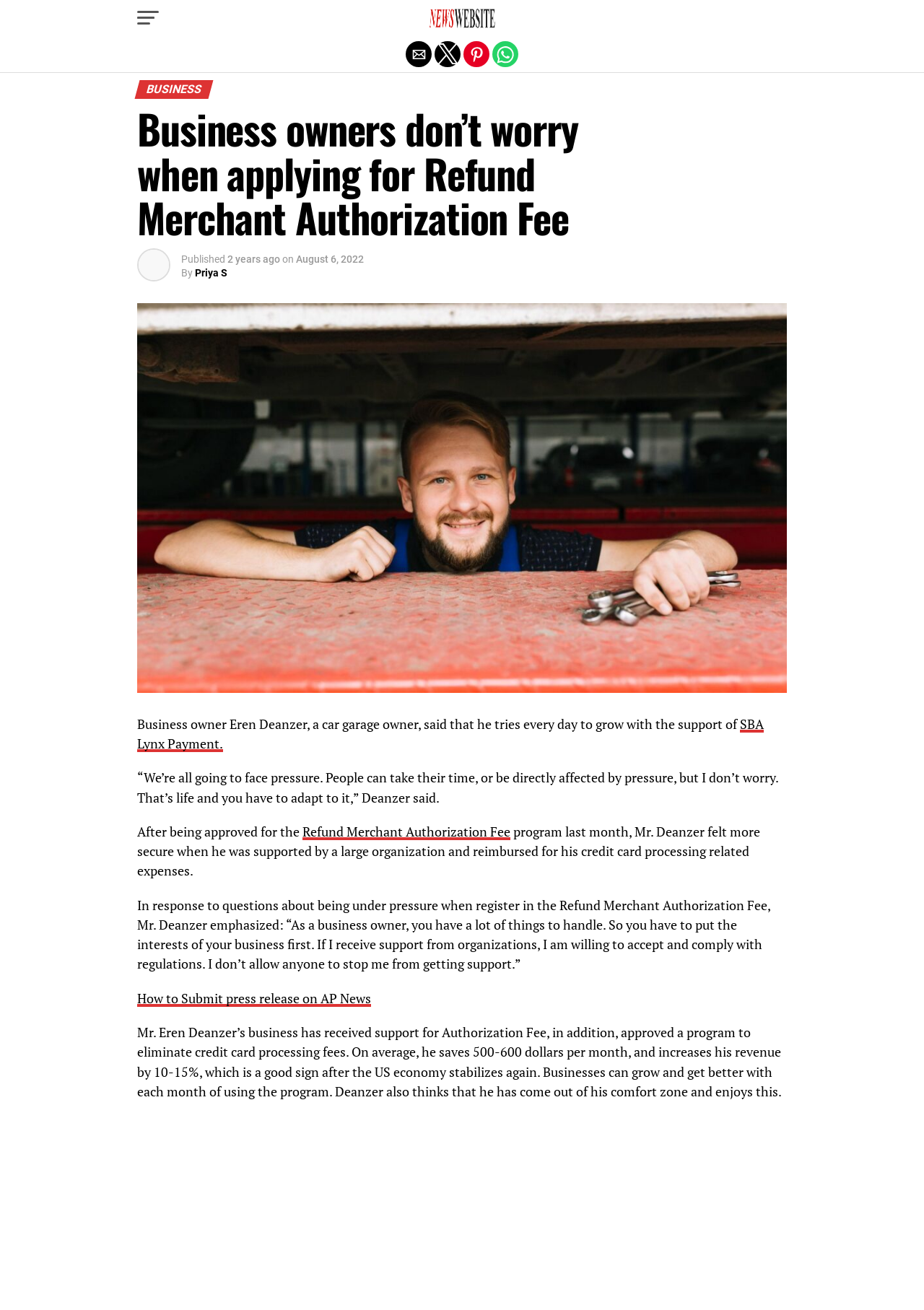Determine the primary headline of the webpage.

Business owners don’t worry when applying for Refund Merchant Authorization Fee